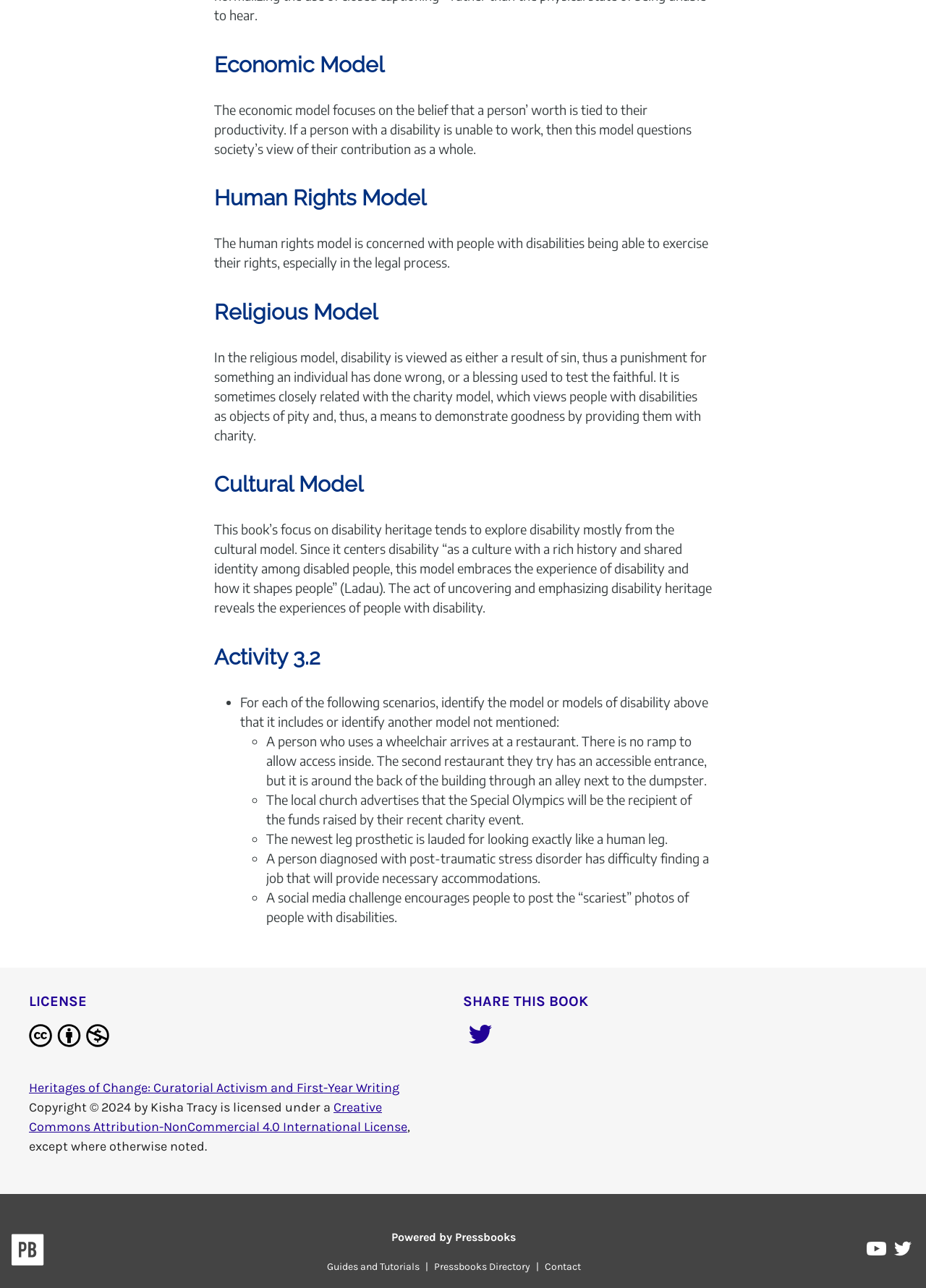What is the main idea of the cultural model?
Based on the image, respond with a single word or phrase.

Disability as a culture